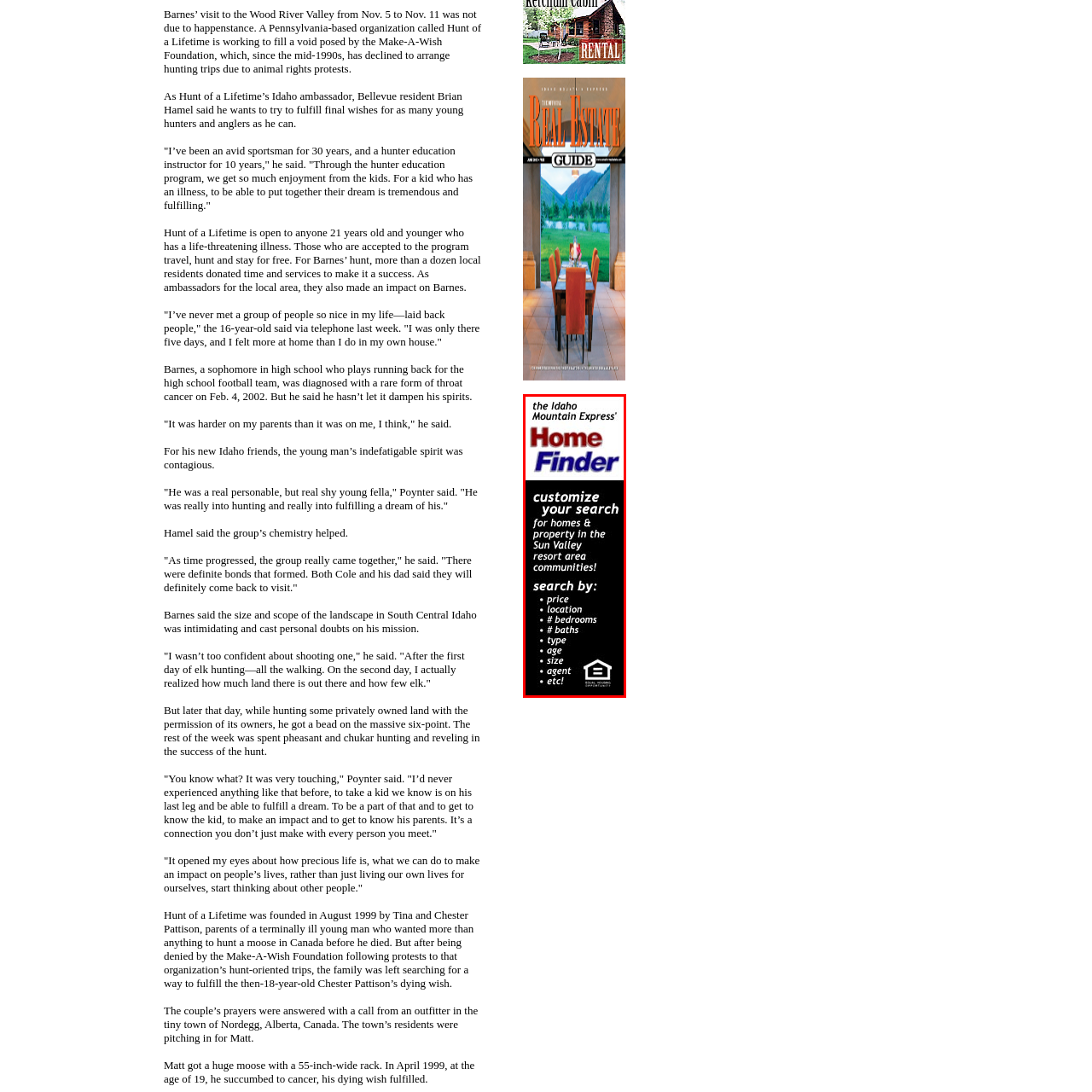What is the design of the advertisement intended to do?
Study the image surrounded by the red bounding box and answer the question comprehensively, based on the details you see.

The overall layout of the advertisement is engaging, featuring bold colors and a clear call to action, with the intention of attracting potential buyers to the thriving real estate market in the Sun Valley resort area.